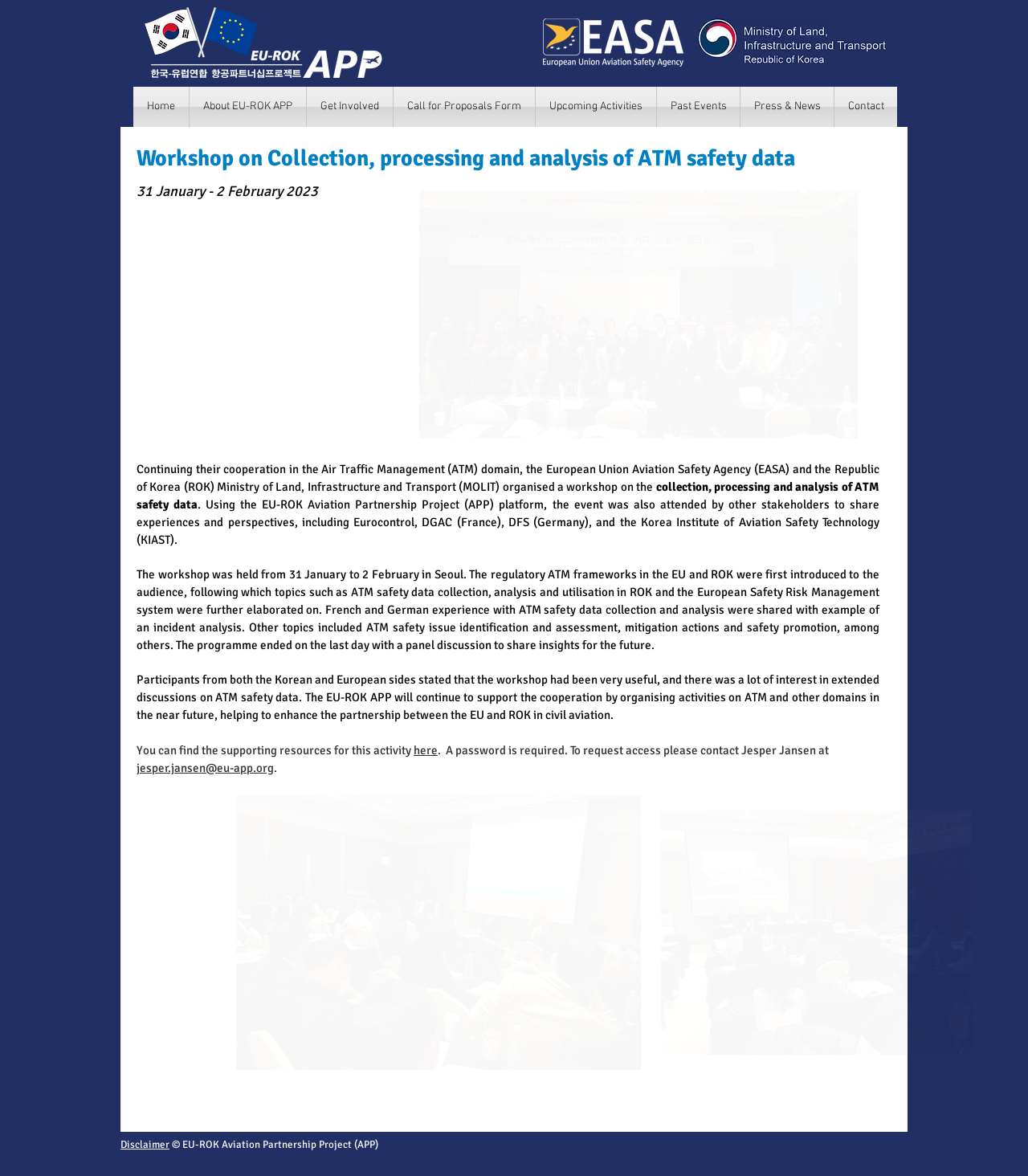How many images are there in the news section?
Please provide a single word or phrase as the answer based on the screenshot.

2